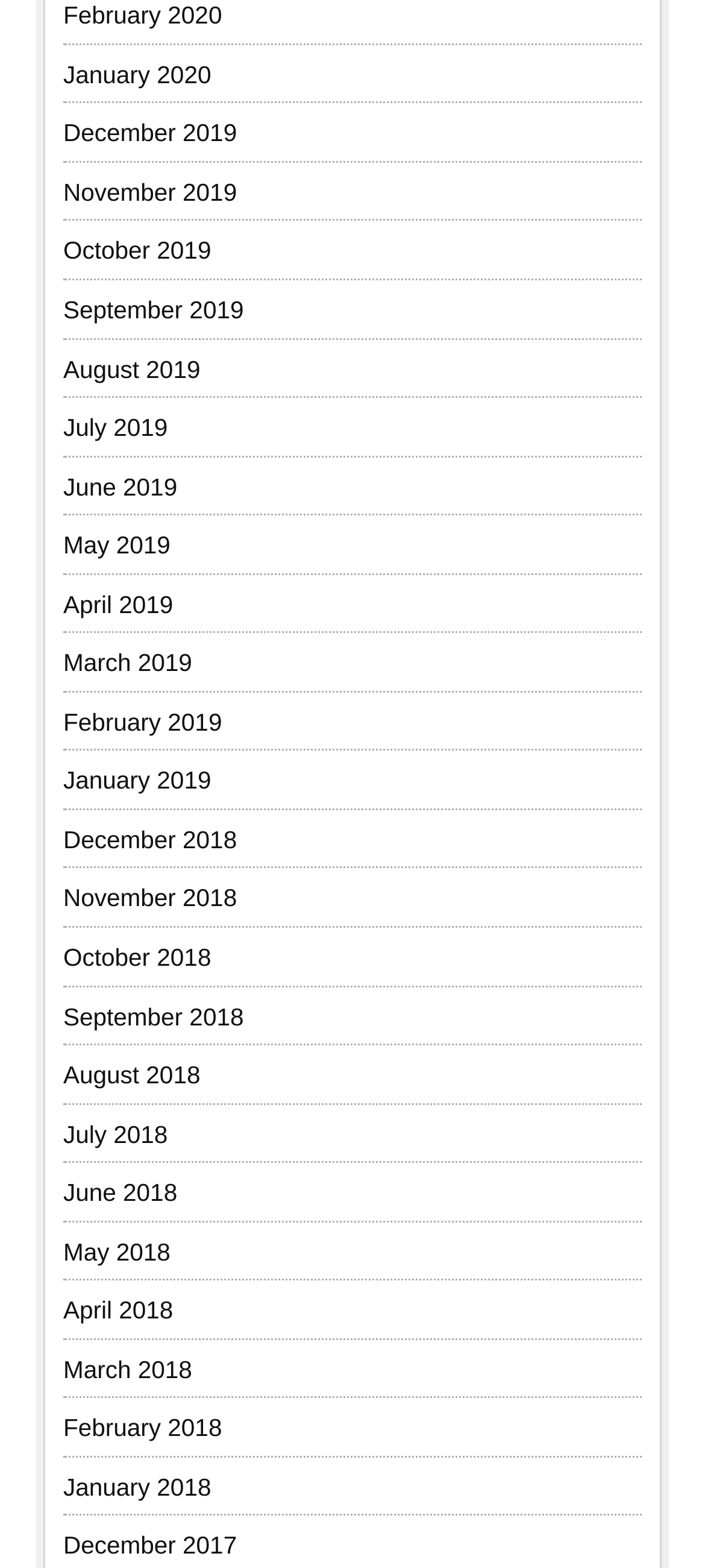Please give the bounding box coordinates of the area that should be clicked to fulfill the following instruction: "browse December 2018". The coordinates should be in the format of four float numbers from 0 to 1, i.e., [left, top, right, bottom].

[0.09, 0.527, 0.336, 0.544]